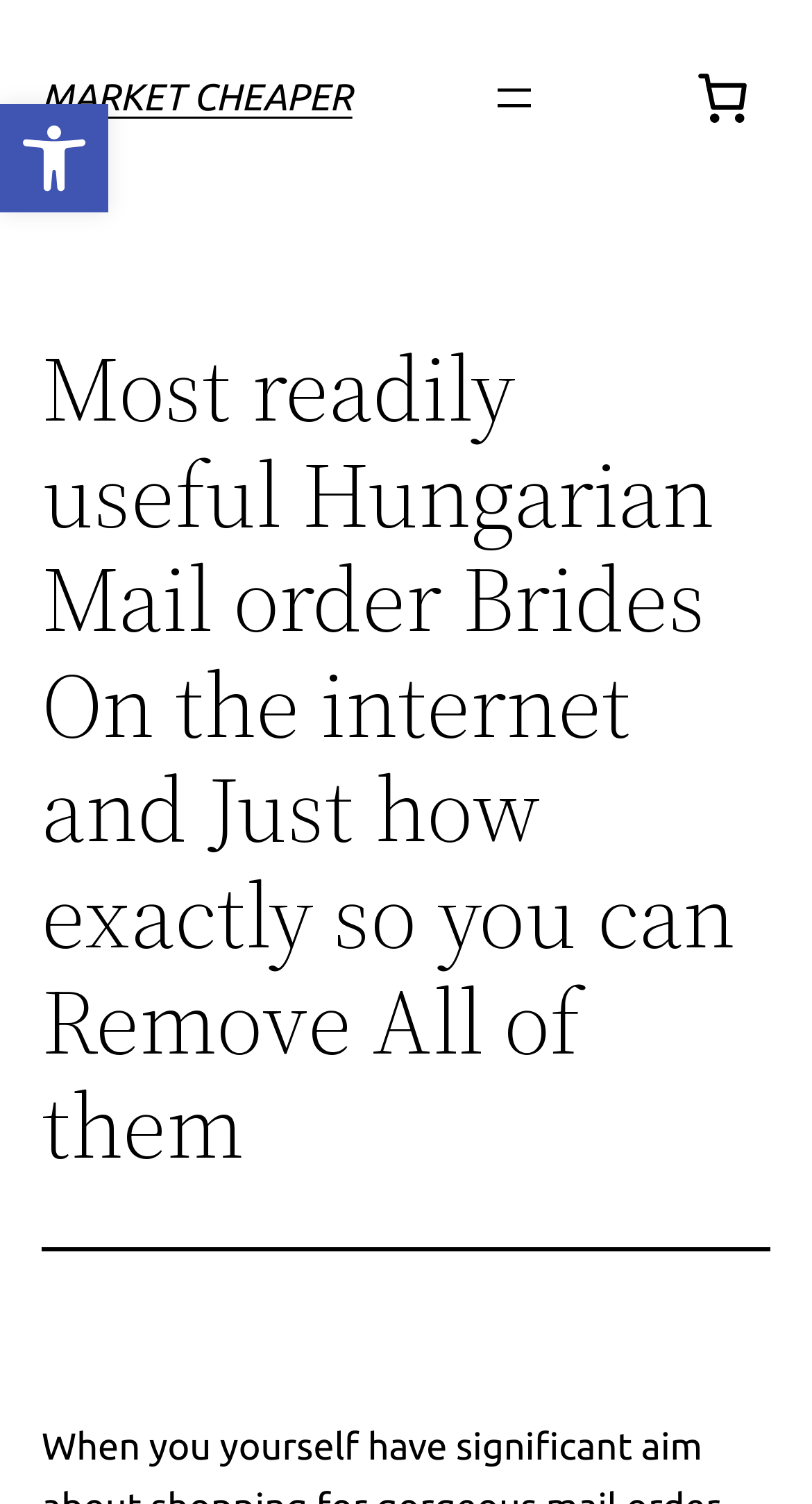How many items are in the cart?
Look at the image and respond to the question as thoroughly as possible.

I examined the button that displays the cart information, which says '0 items in cart, total price of $0.00'. This implies that there are 0 items in the cart.